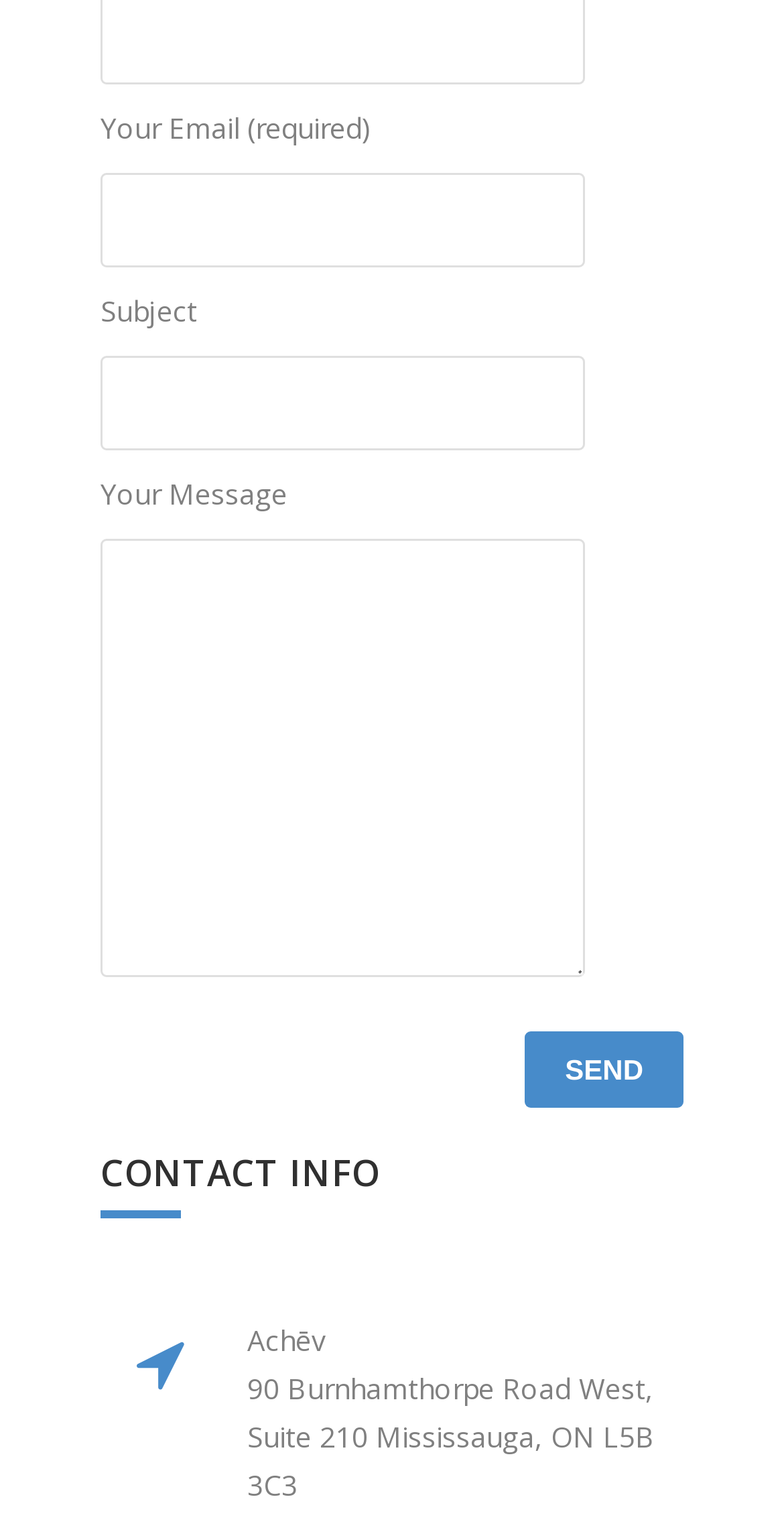Use a single word or phrase to answer the question: 
What is the company name?

Achēv